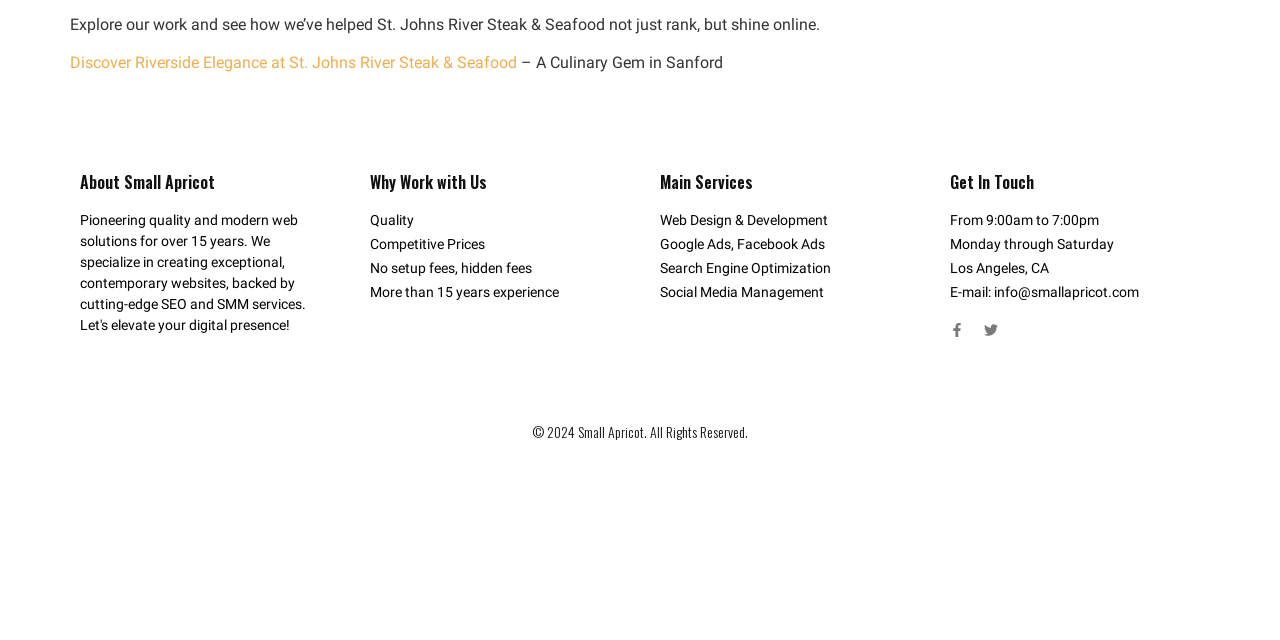Find the bounding box coordinates corresponding to the UI element with the description: "More than 15 years experience". The coordinates should be formatted as [left, top, right, bottom], with values as floats between 0 and 1.

[0.289, 0.44, 0.484, 0.473]